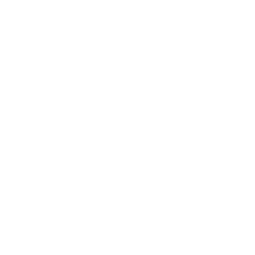Provide your answer to the question using just one word or phrase: What is the purpose of the logo design?

Represent brand's values